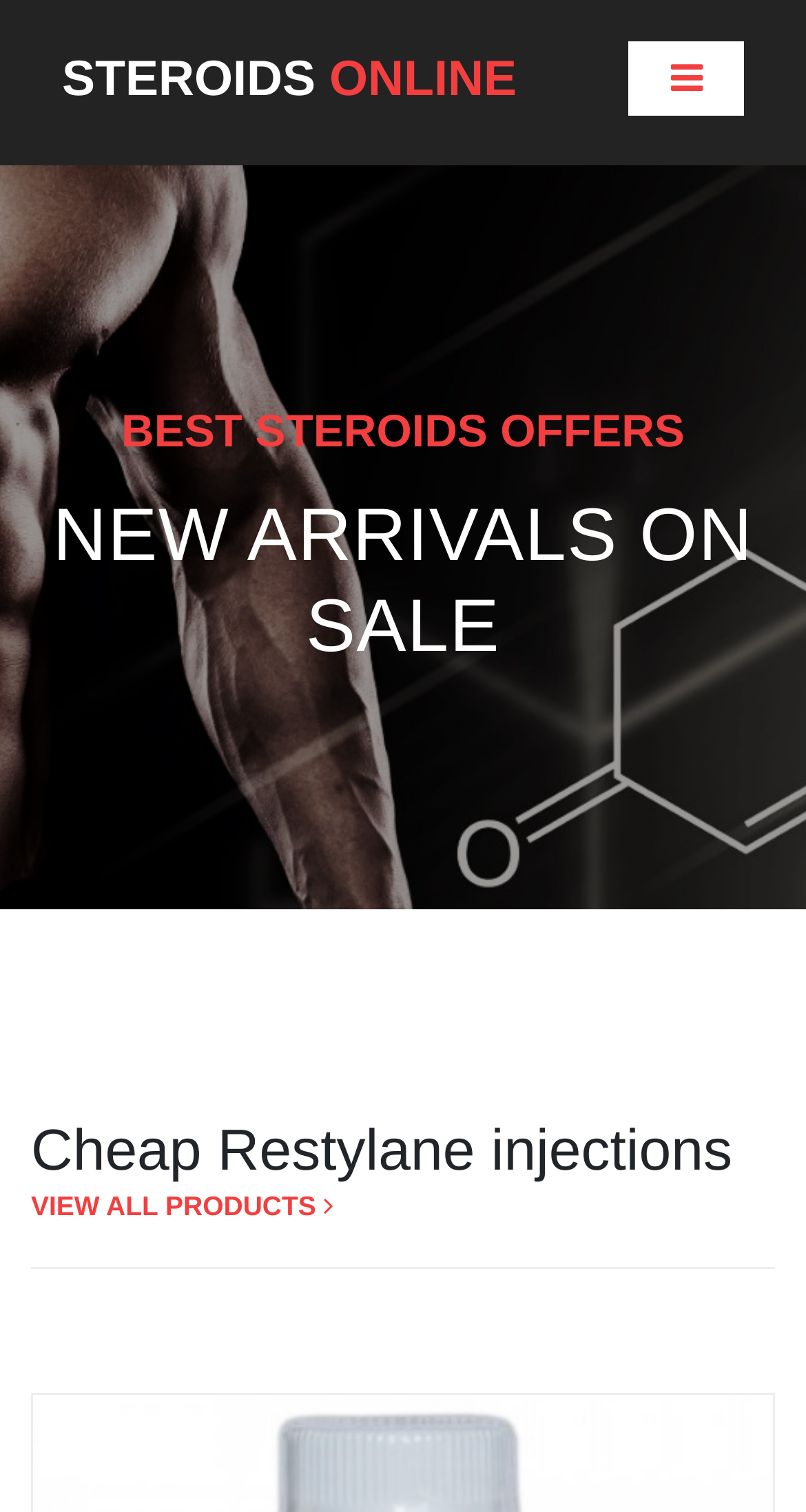Provide a one-word or one-phrase answer to the question:
Is the navigation menu expanded by default?

No